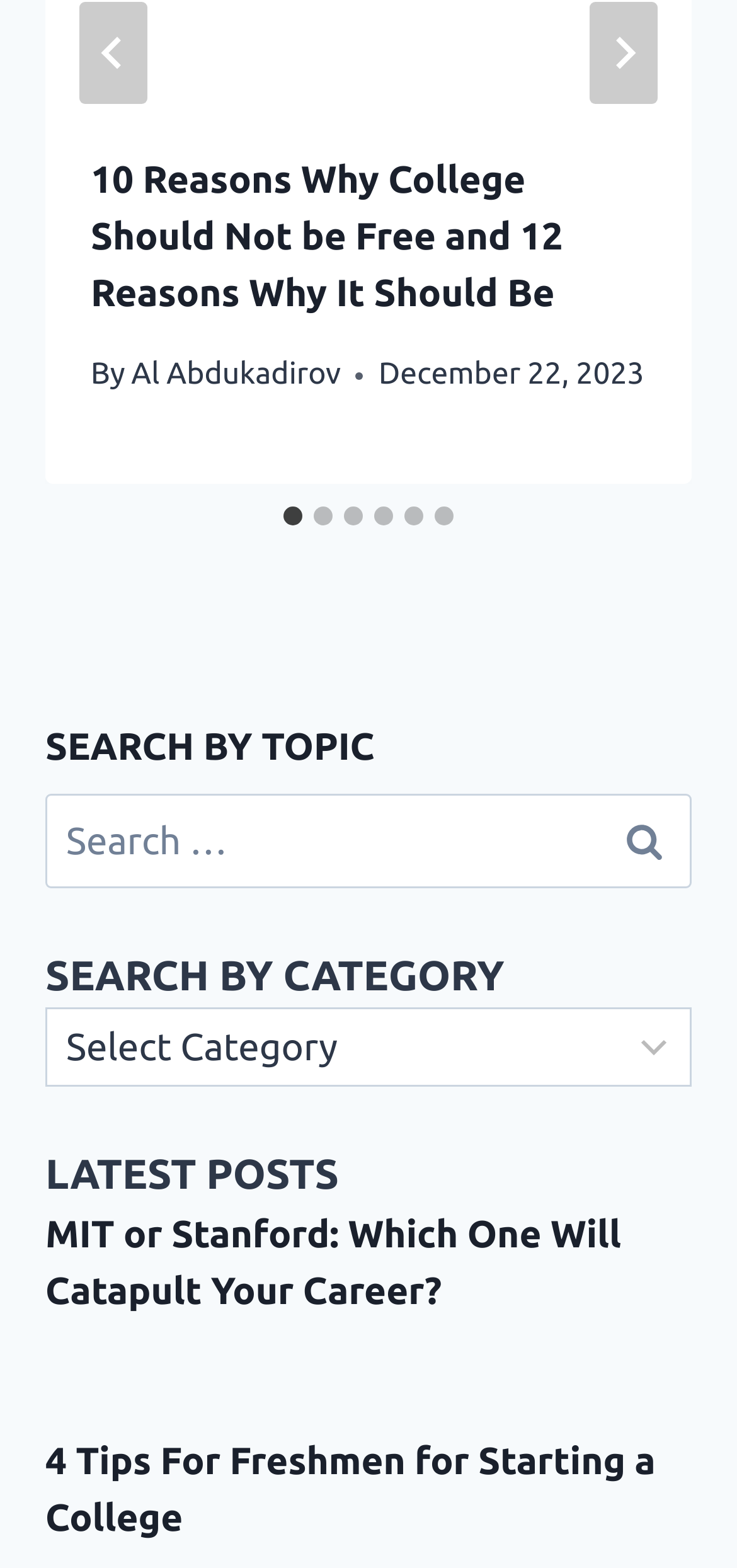Please locate the clickable area by providing the bounding box coordinates to follow this instruction: "Go to slide 1".

[0.385, 0.323, 0.41, 0.335]